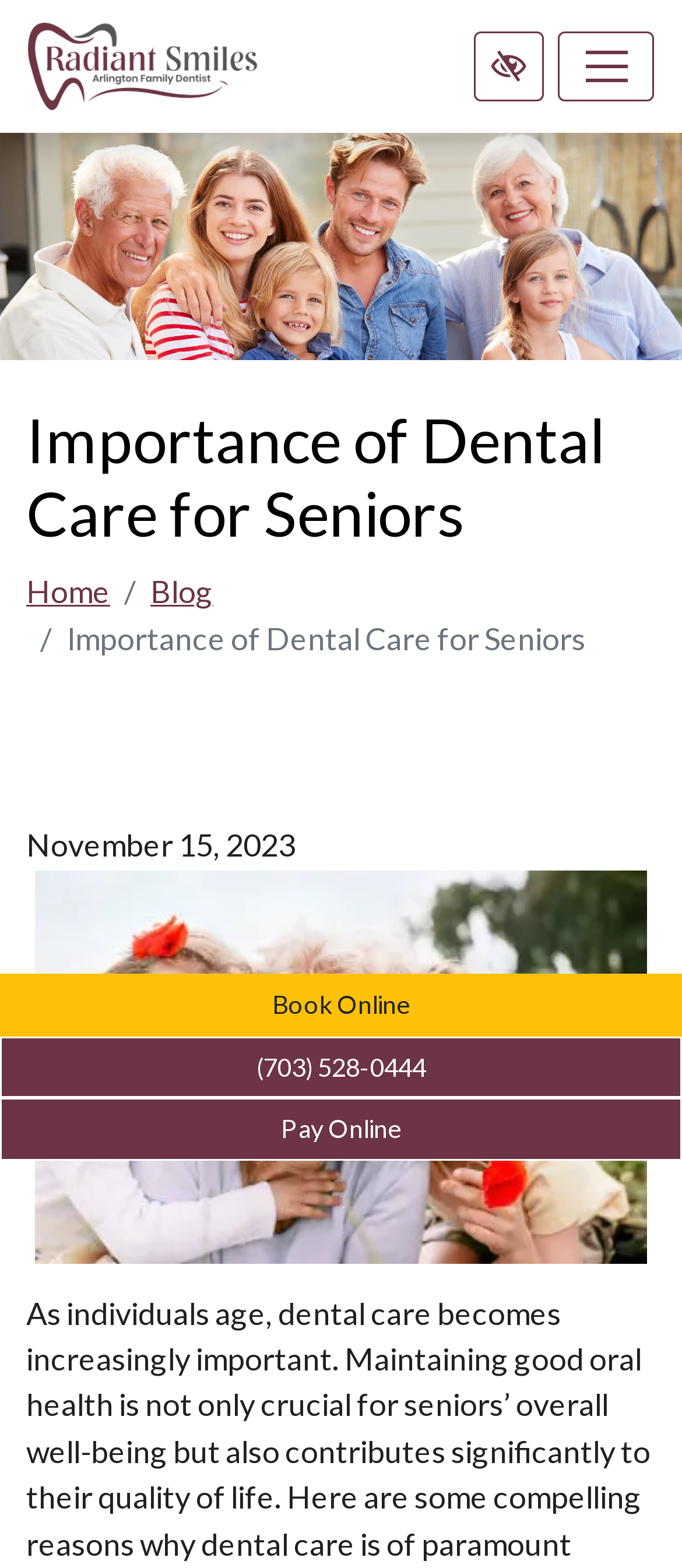What is the phone number to contact the dentist?
Refer to the image and give a detailed response to the question.

I found the answer by looking at the links section of the webpage, where I saw a link with the phone number '(703) 528-0444'. This suggests that the phone number to contact the dentist is (703) 528-0444.